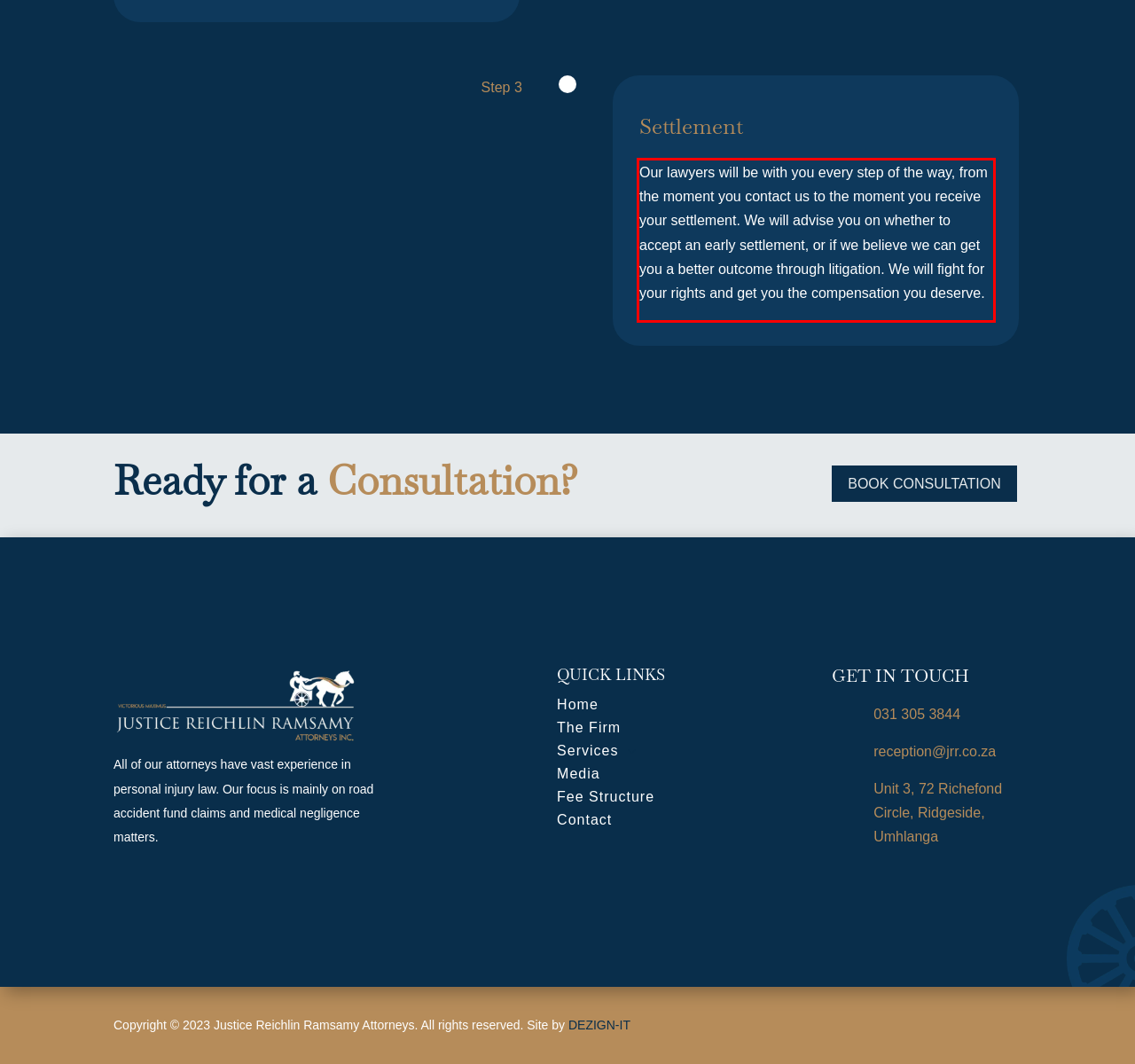Observe the screenshot of the webpage, locate the red bounding box, and extract the text content within it.

Our lawyers will be with you every step of the way, from the moment you contact us to the moment you receive your settlement. We will advise you on whether to accept an early settlement, or if we believe we can get you a better outcome through litigation. We will fight for your rights and get you the compensation you deserve.